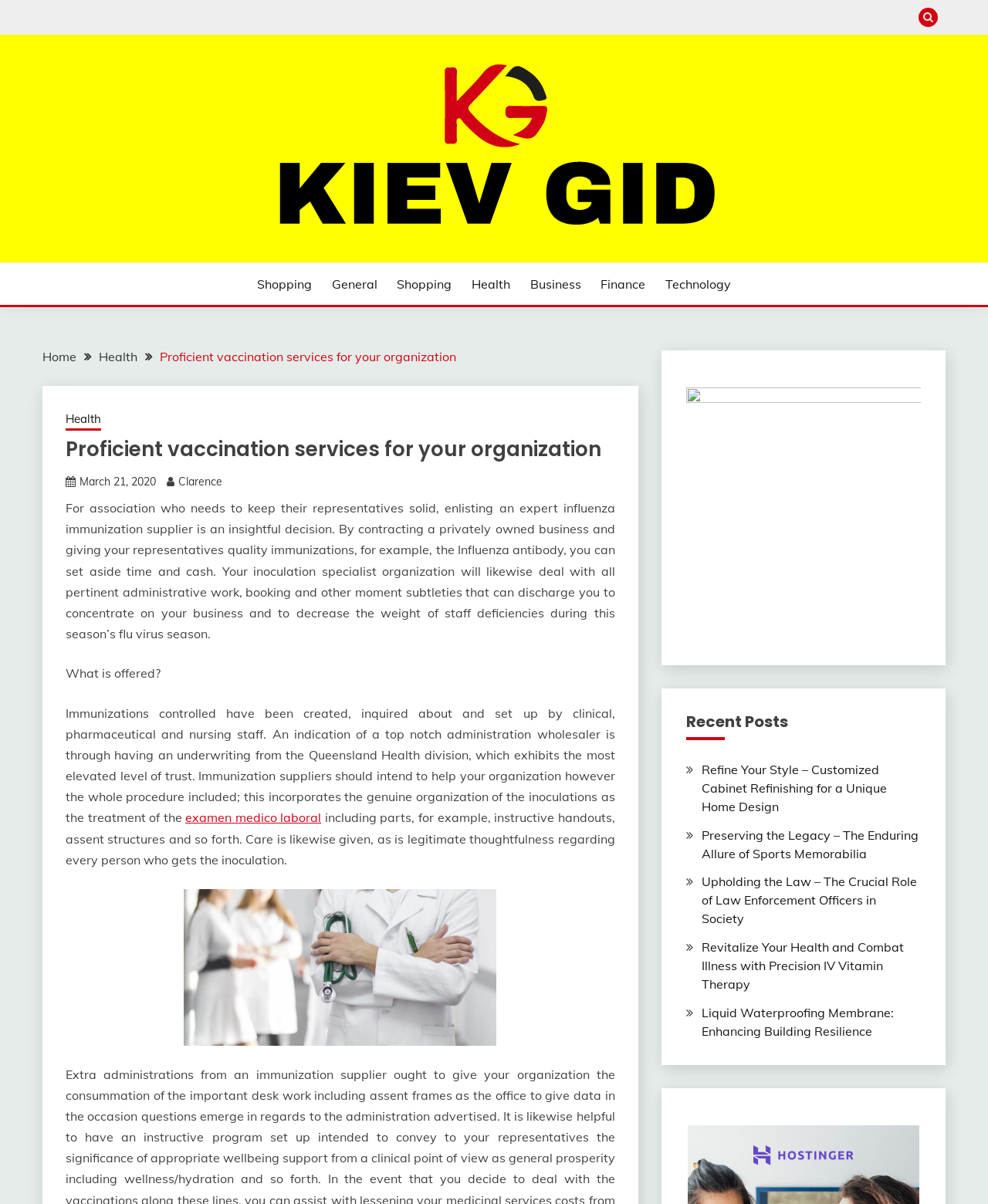Provide a one-word or short-phrase answer to the question:
What is the purpose of contracting a private influenza immunization supplier?

To save time and money